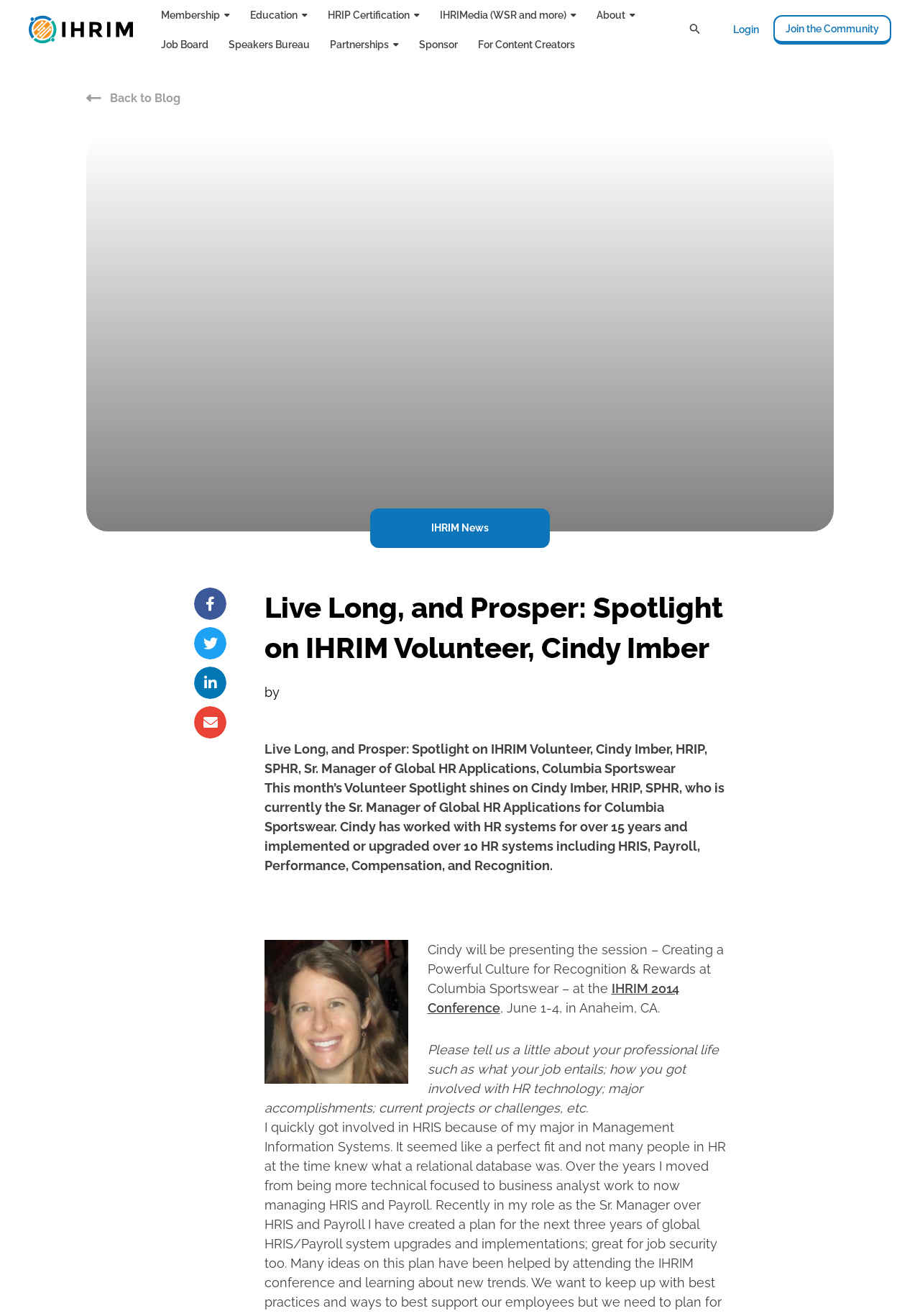Find the bounding box of the UI element described as: "parent_node: HRIP Certification aria-label="Menu Toggle"". The bounding box coordinates should be given as four float values between 0 and 1, i.e., [left, top, right, bottom].

[0.445, 0.0, 0.456, 0.022]